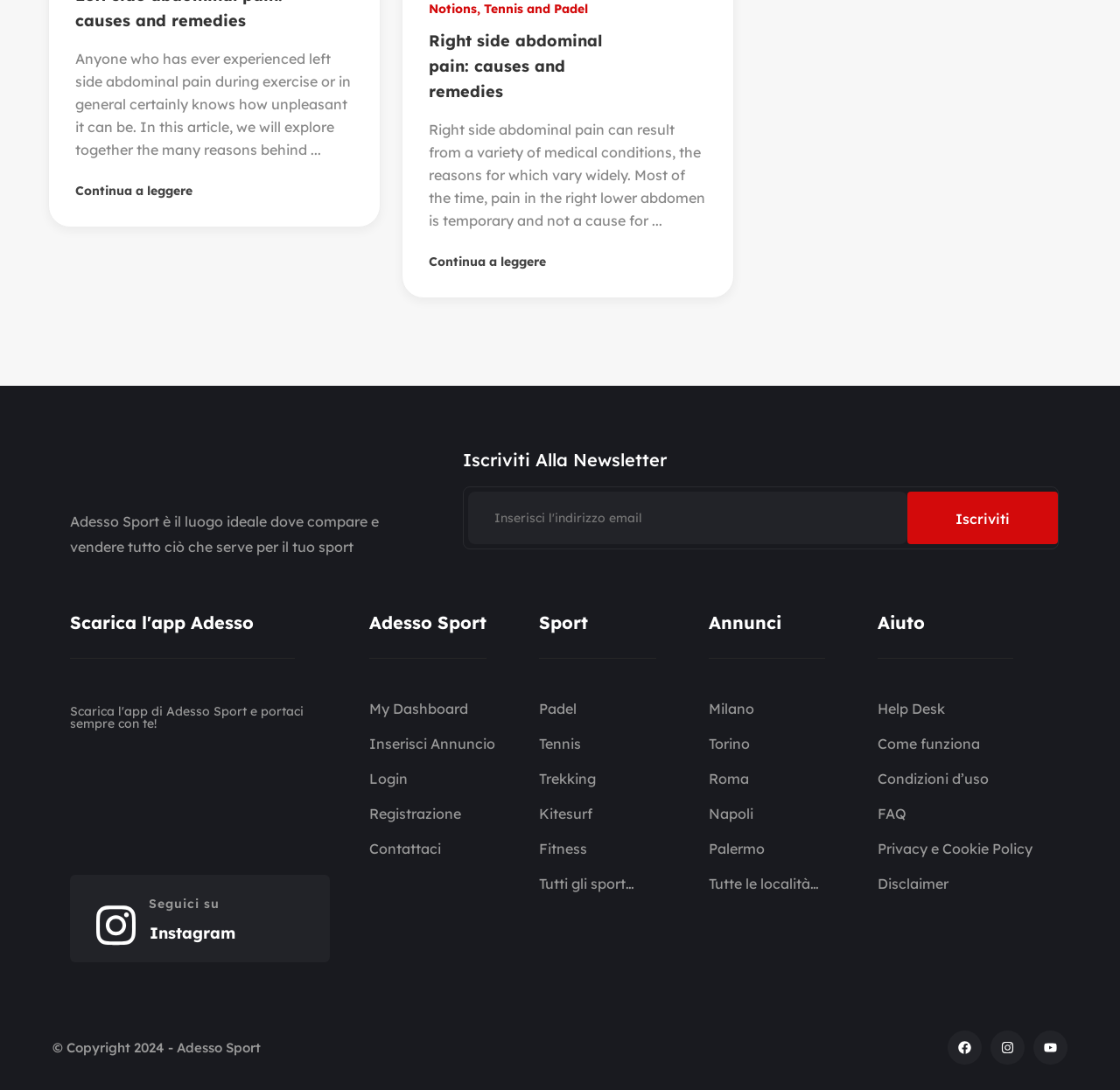Using the description: "Continua a leggere", identify the bounding box of the corresponding UI element in the screenshot.

[0.383, 0.233, 0.487, 0.247]